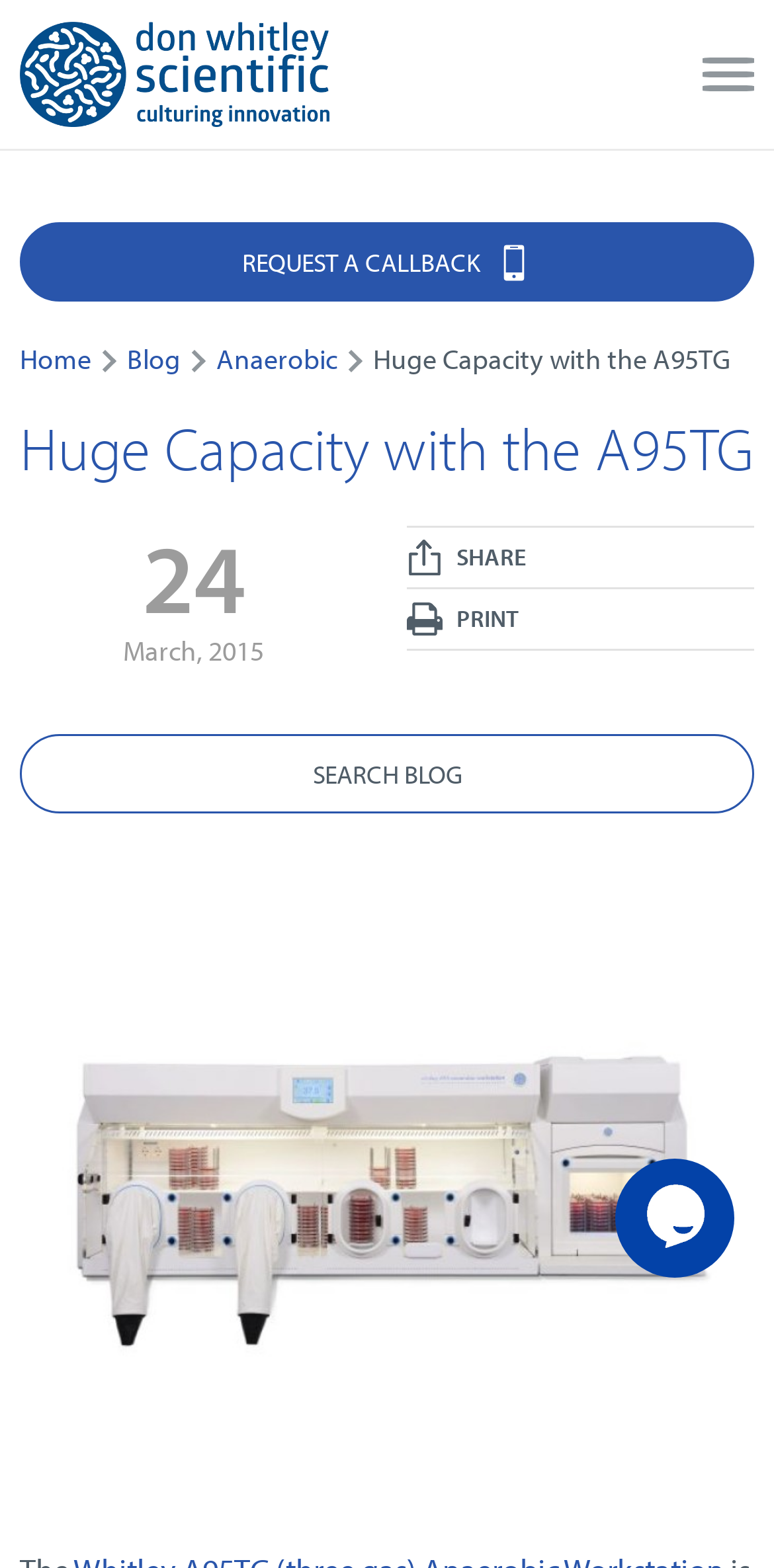Provide a brief response using a word or short phrase to this question:
How many links are in the top navigation bar?

4